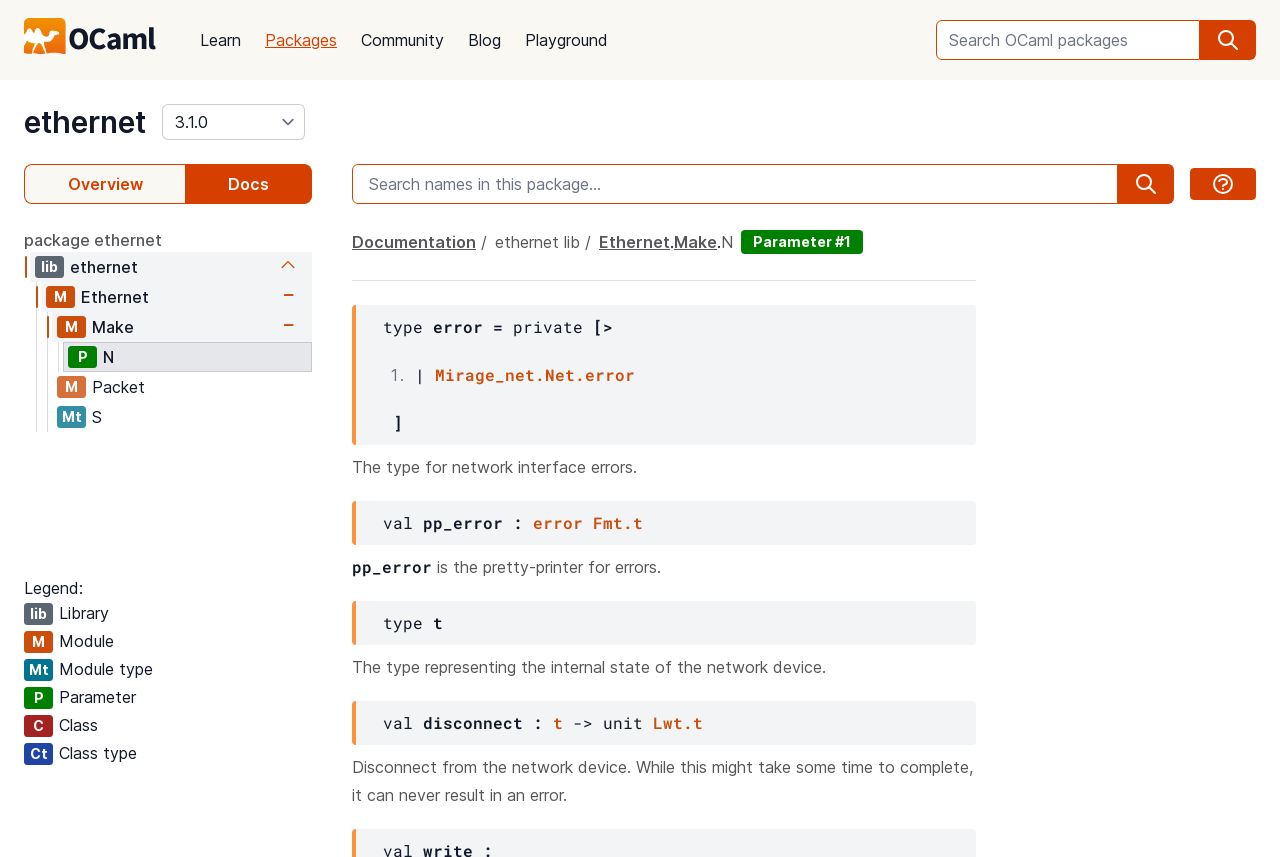Using the given description, provide the bounding box coordinates formatted as (top-left x, top-left y, bottom-right x, bottom-right y), with all values being floating point numbers between 0 and 1. Description: Playground

[0.401, 0.019, 0.484, 0.075]